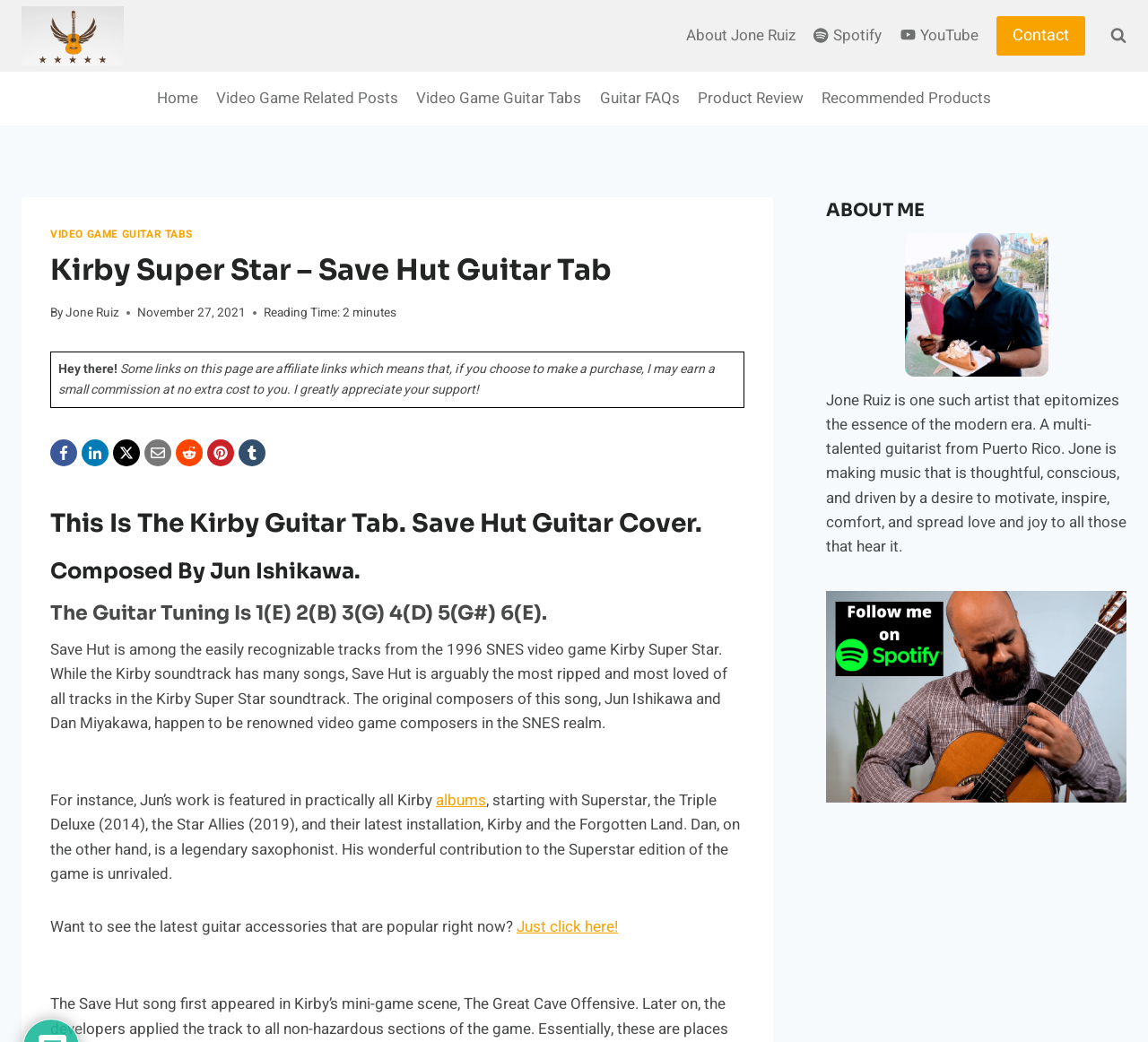Who composed the song 'Save Hut'?
Offer a detailed and full explanation in response to the question.

I found the answer by reading the heading 'Composed By Jun Ishikawa.' which is a subheading under the main heading, indicating that Jun Ishikawa is the composer of the song 'Save Hut'.